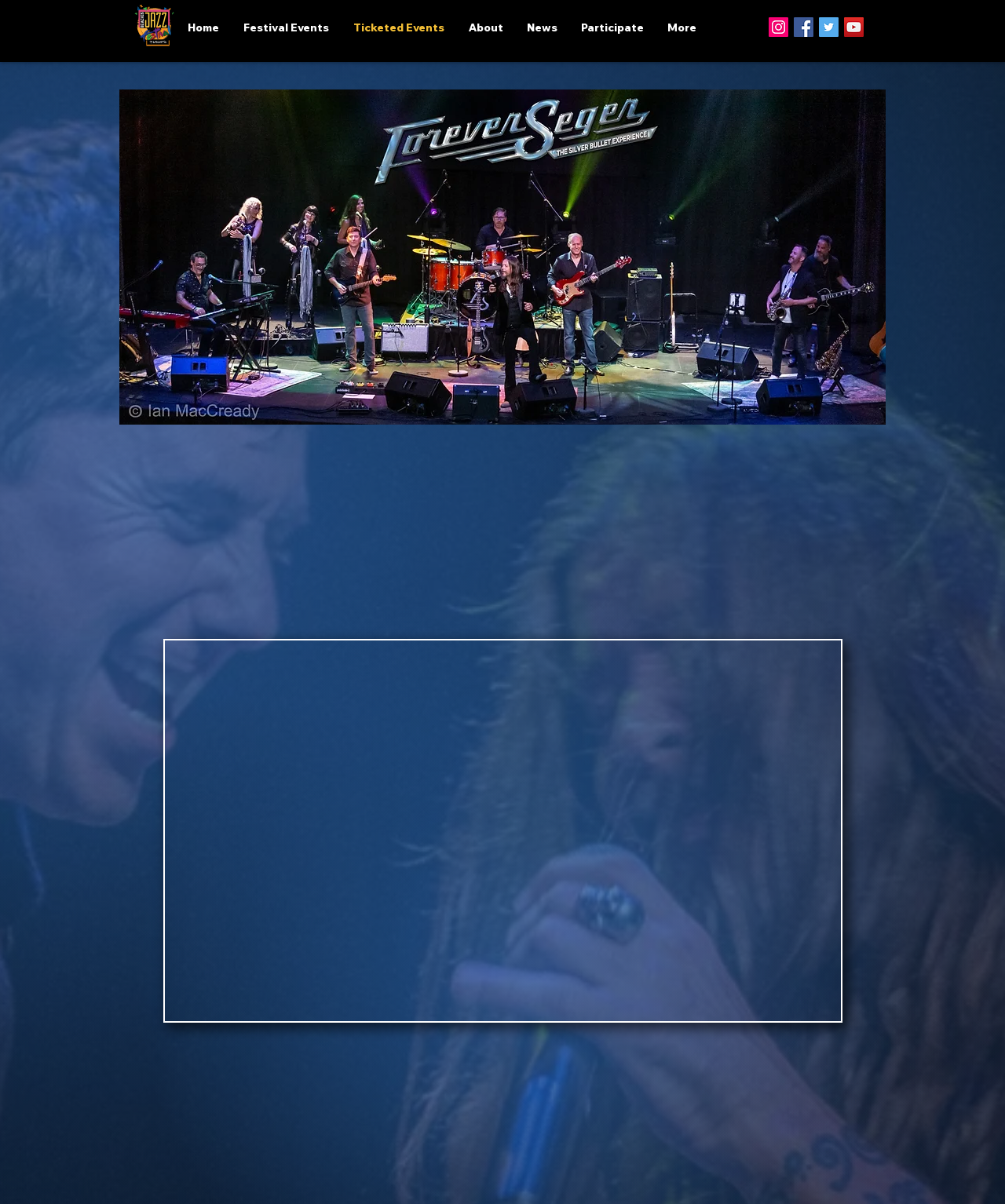What is the name of the festival presented?
Using the visual information, respond with a single word or phrase.

Beaches Jazz Festival